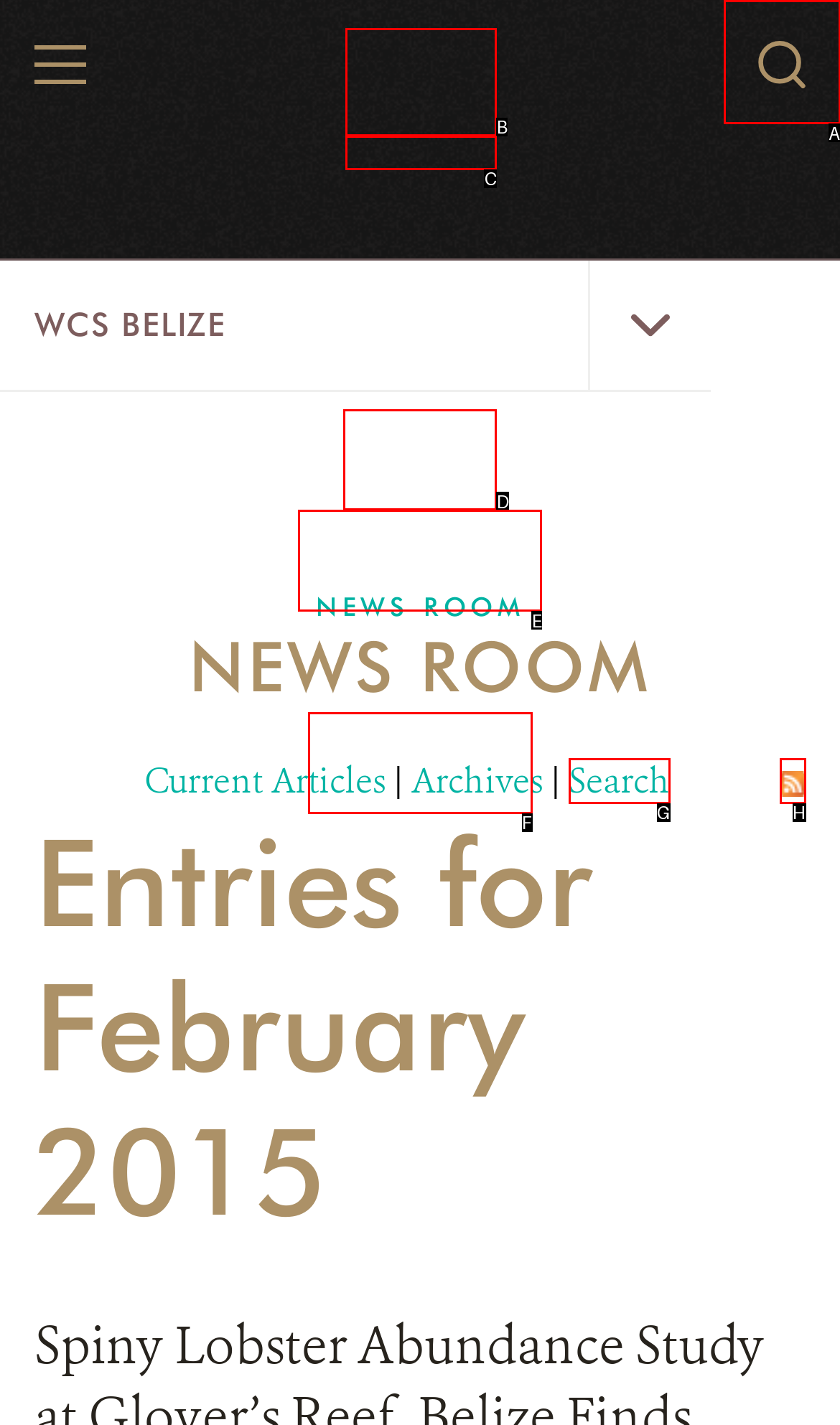Decide which HTML element to click to complete the task: search WCS.org Provide the letter of the appropriate option.

A